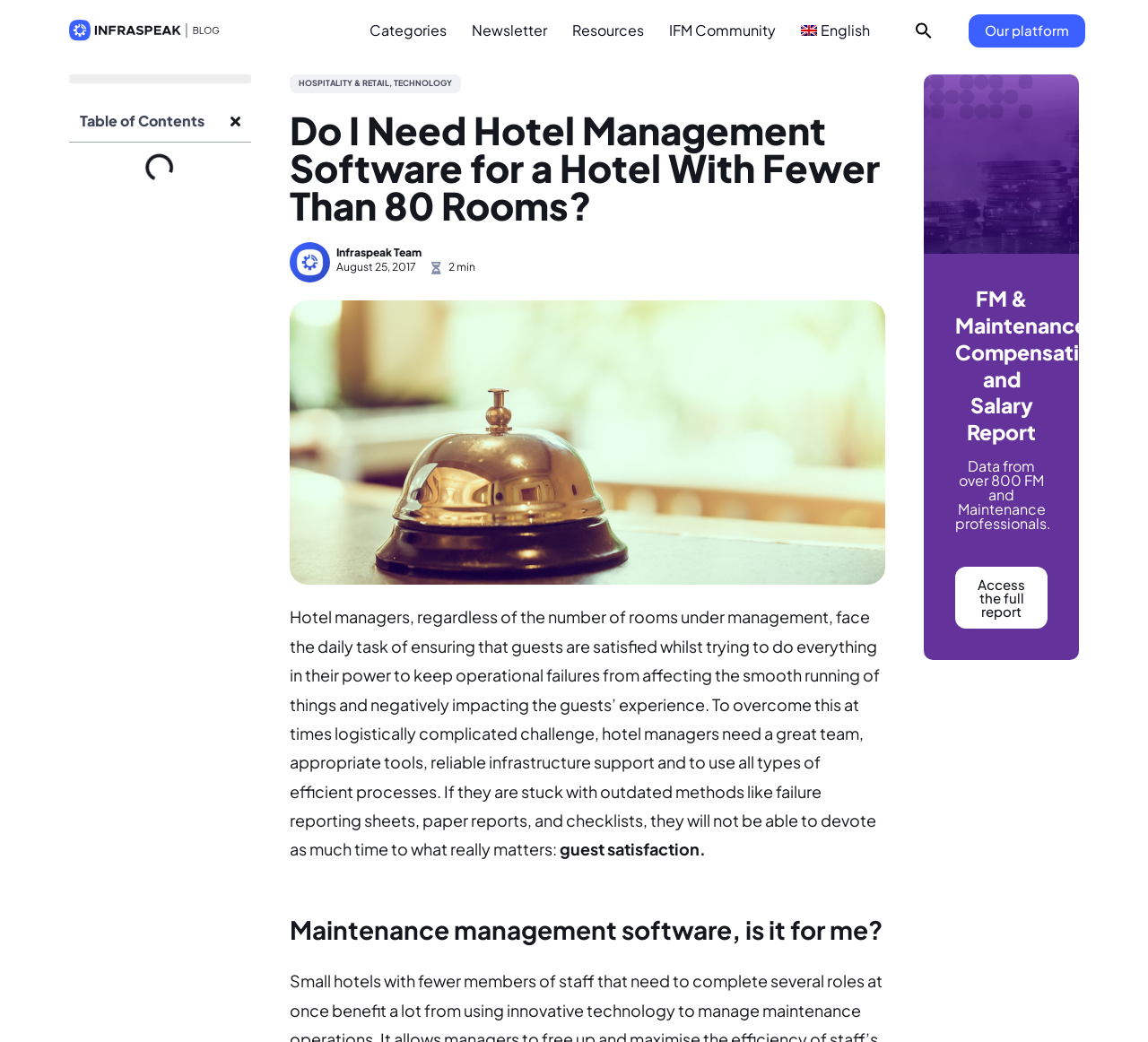Locate the bounding box for the described UI element: "Our platform". Ensure the coordinates are four float numbers between 0 and 1, formatted as [left, top, right, bottom].

[0.844, 0.013, 0.946, 0.045]